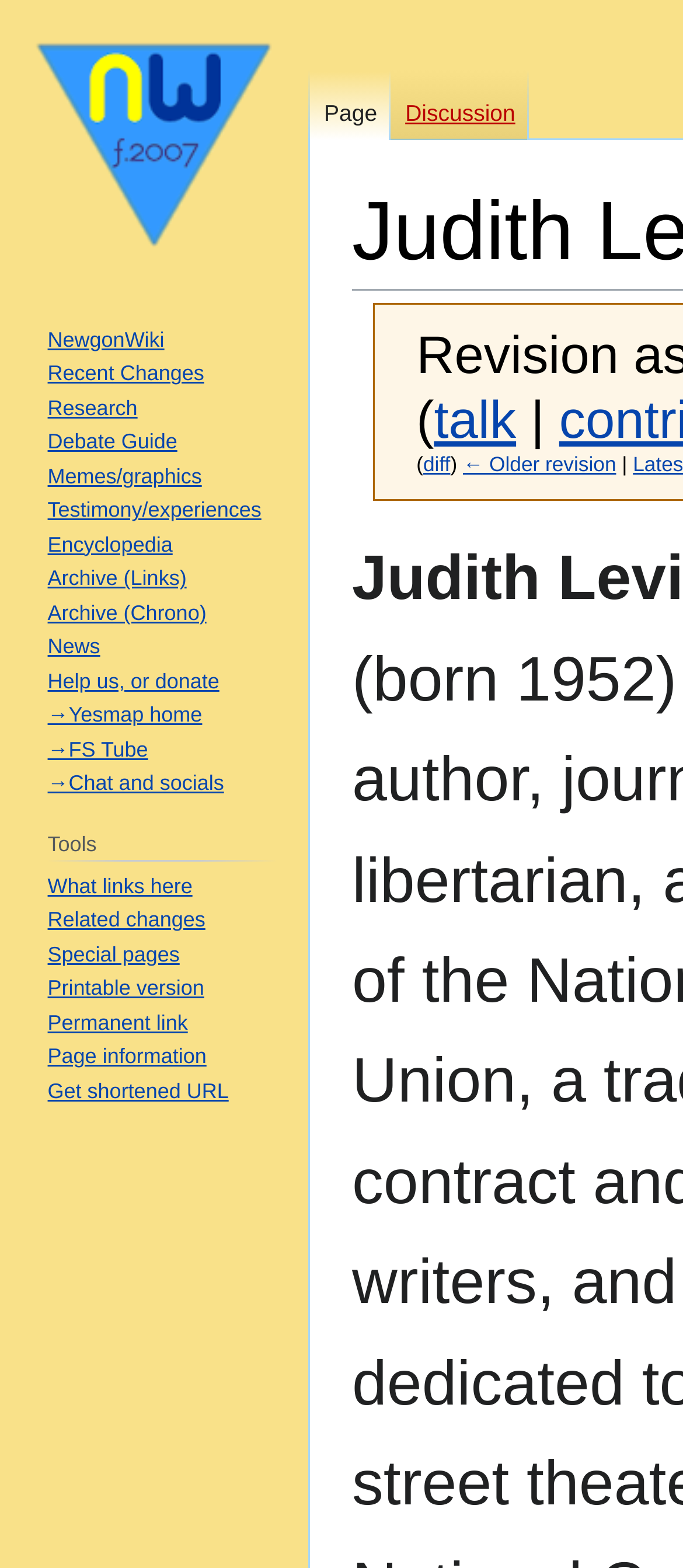Extract the bounding box of the UI element described as: "→FS Tube".

[0.07, 0.47, 0.217, 0.486]